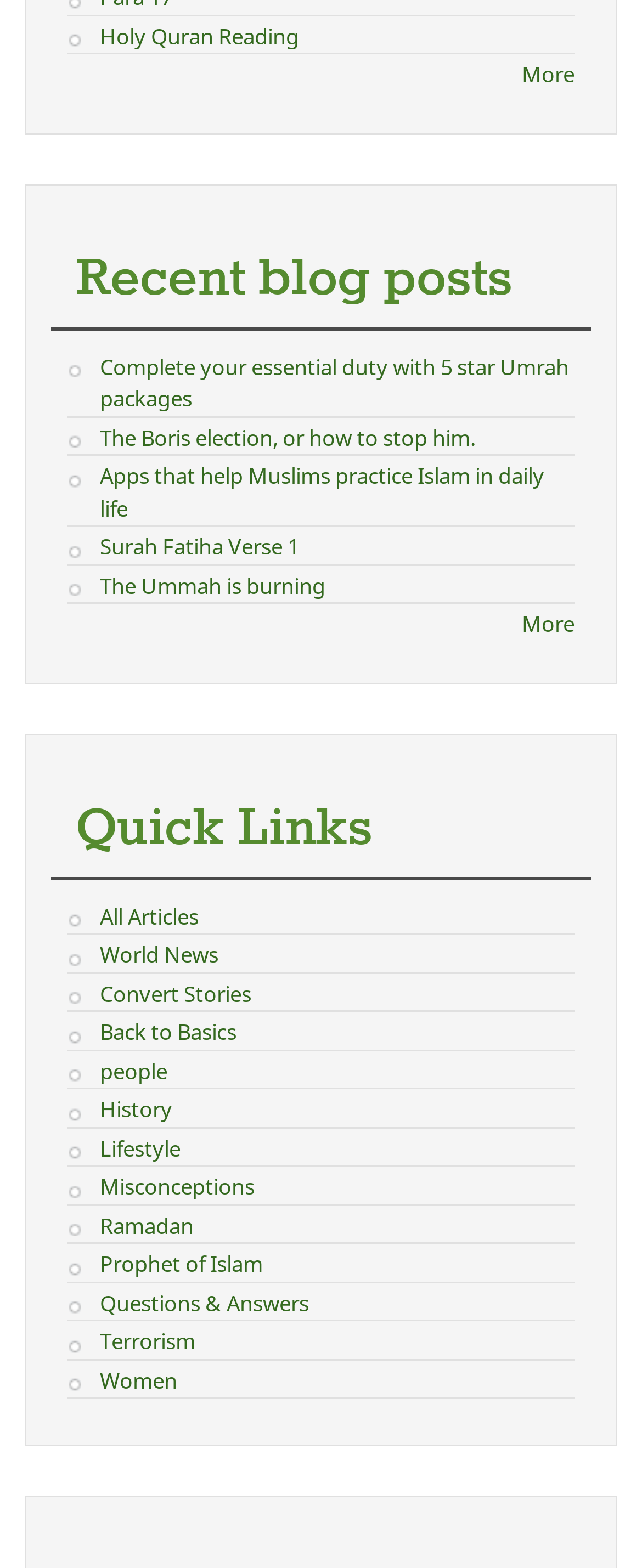What is the main topic of the webpage?
Using the details from the image, give an elaborate explanation to answer the question.

The webpage appears to be related to Islam, as it contains links to articles and resources about Islamic practices, Quran readings, and Islamic news.